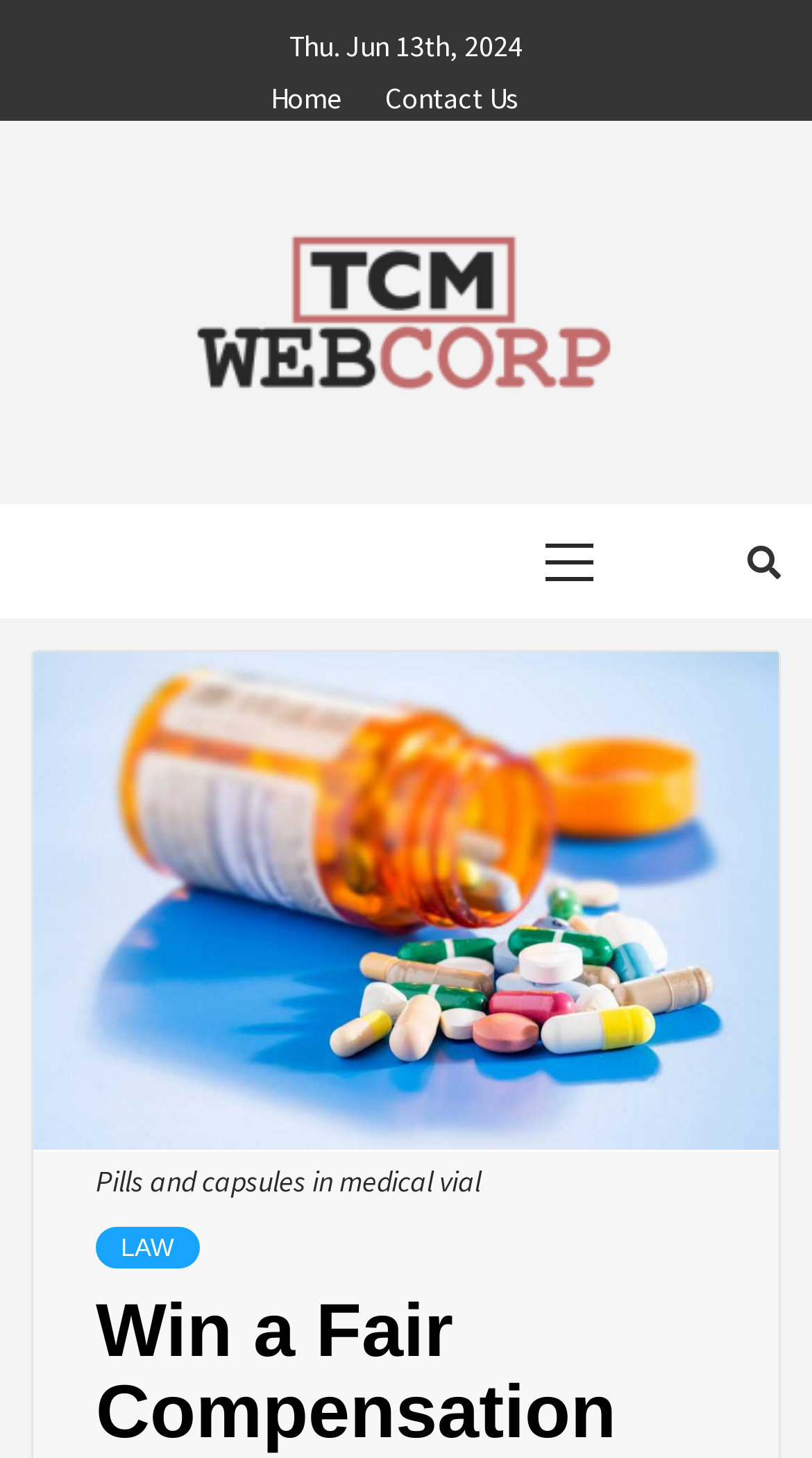Answer in one word or a short phrase: 
How many main menu items are there?

3